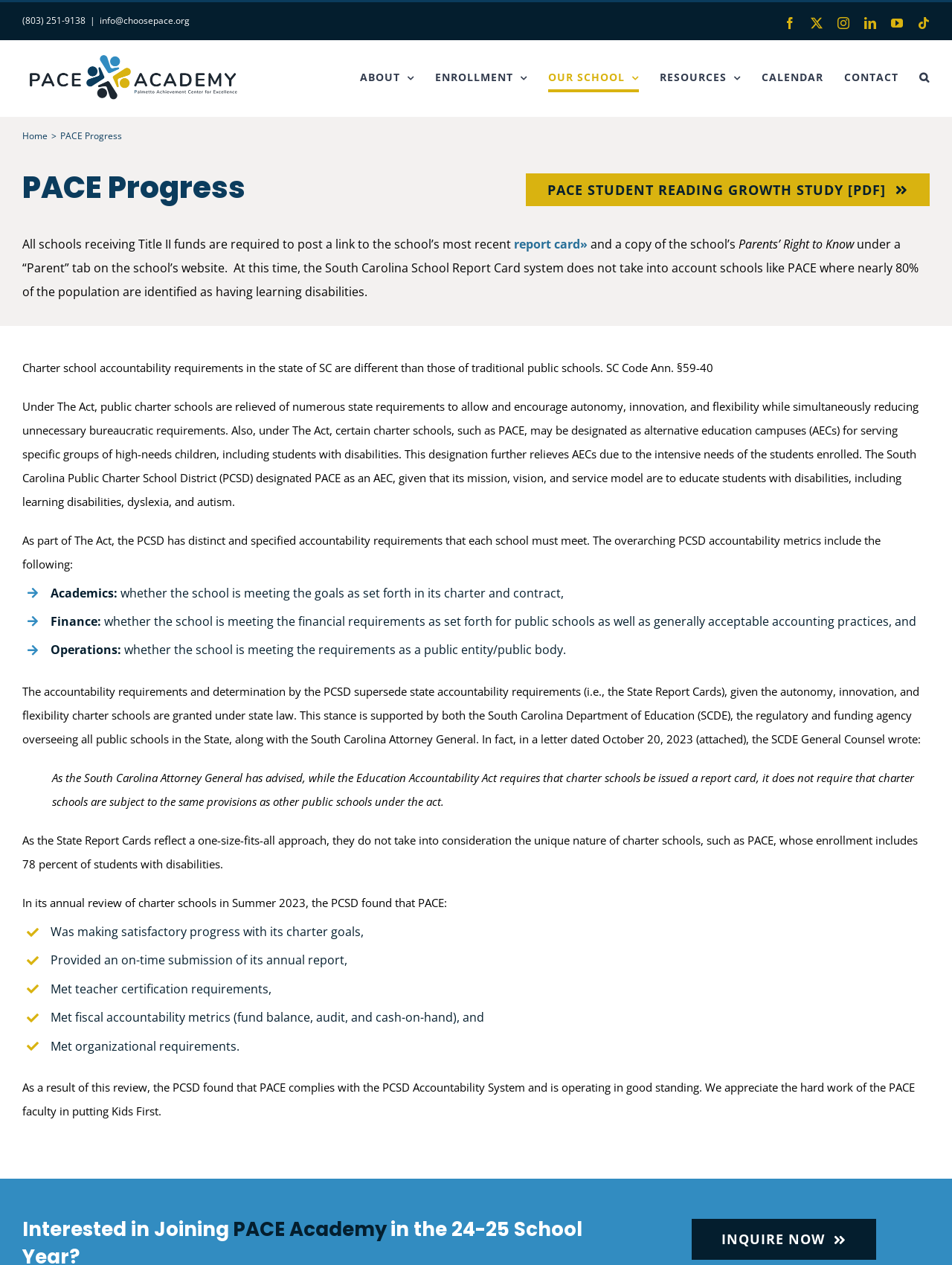Give a detailed account of the webpage.

The webpage is about PACE Academy, a school that provides education to students with disabilities. At the top of the page, there is a navigation menu with links to different sections of the website, including "ABOUT", "ENROLLMENT", "OUR SCHOOL", "RESOURCES", "CALENDAR", and "CONTACT". Below the navigation menu, there is a breadcrumb navigation with a link to the "Home" page and a static text "PACE Progress".

The main content of the page is divided into several sections. The first section has a heading "PACE Progress" and a link to a PDF file "PACE STUDENT READING GROWTH STUDY". Below this section, there is a paragraph of text explaining that all schools receiving Title II funds are required to post a link to the school's most recent report card and a copy of the school's Parents' Right to Know.

The next section explains the charter school accountability requirements in the state of South Carolina, which are different from those of traditional public schools. The text explains that the South Carolina Public Charter School District (PCSD) has distinct accountability requirements that each school must meet, including academics, finance, and operations.

The following sections provide more information about the PCSD accountability metrics, including the requirements for charter schools like PACE, which serves students with disabilities. The text explains that the PCSD found that PACE complies with the PCSD Accountability System and is operating in good standing.

At the bottom of the page, there is a call-to-action link "INQUIRE NOW" and a link to go back to the top of the page. On the right side of the page, there are social media links to Facebook, Twitter, Instagram, LinkedIn, YouTube, and TikTok.